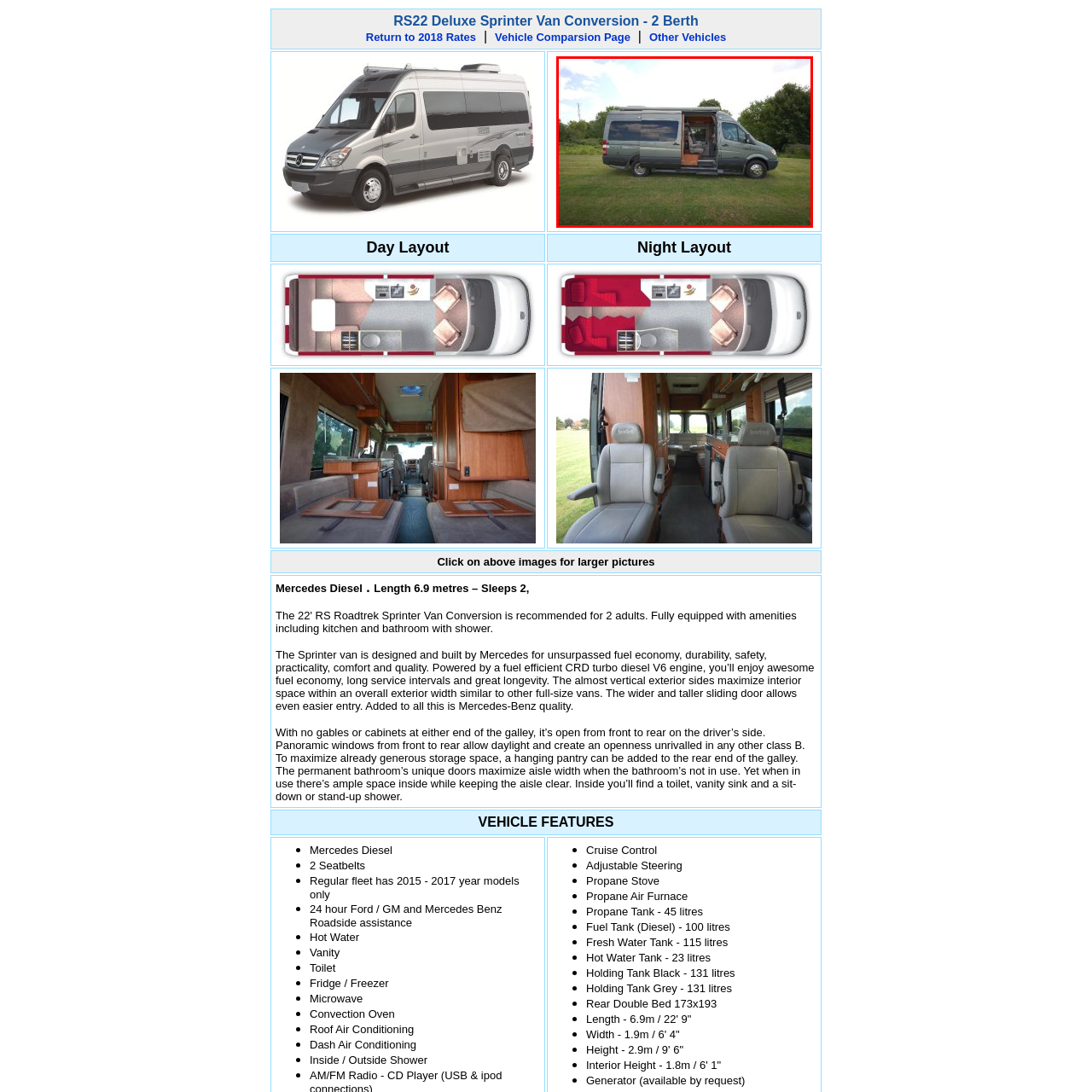What is the purpose of the van's design?
Review the image marked by the red bounding box and deliver a detailed response to the question.

The caption states that the van is 'built with practicality in mind', suggesting that the primary purpose of the van's design is to provide a practical living space for its occupants.